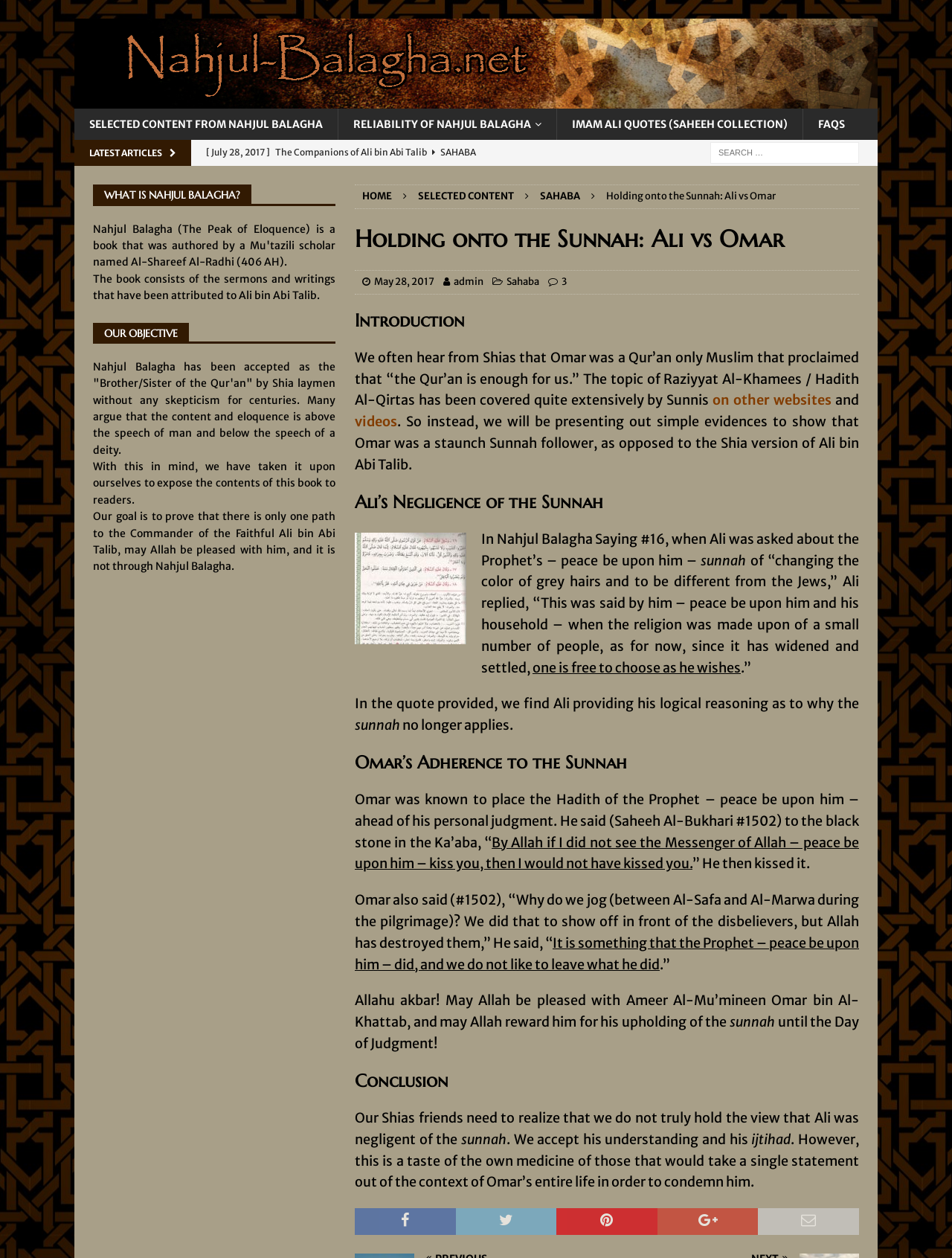Utilize the details in the image to give a detailed response to the question: What is the topic of the article 'Holding onto the Sunnah: Ali vs Omar'?

The article discusses Ali's negligence of the Sunnah and Omar's adherence to the Sunnah, indicating that the topic is a comparison of their adherence to Sunnah.